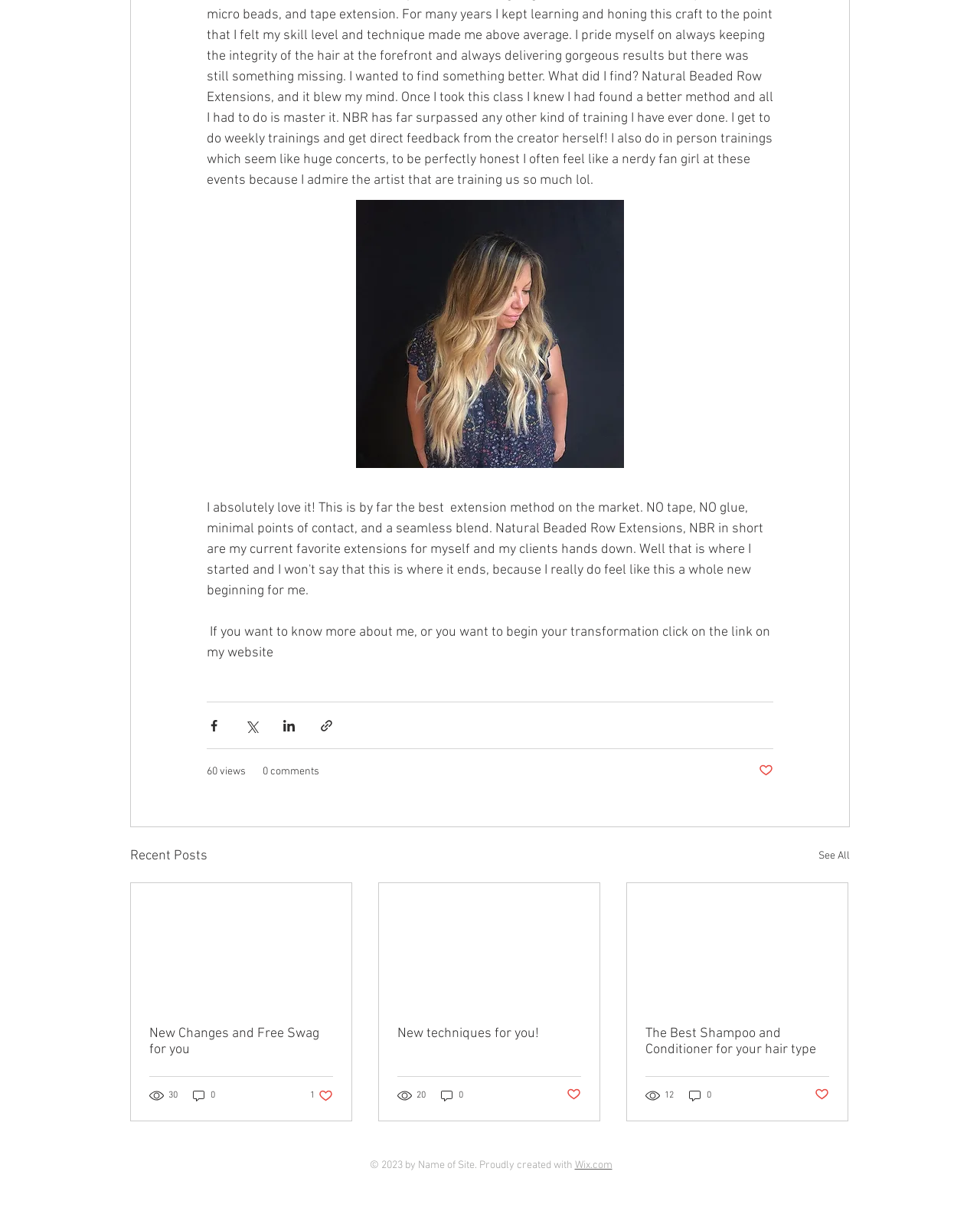Please respond to the question using a single word or phrase:
What is the copyright text at the bottom of the page?

© 2023 by Name of Site